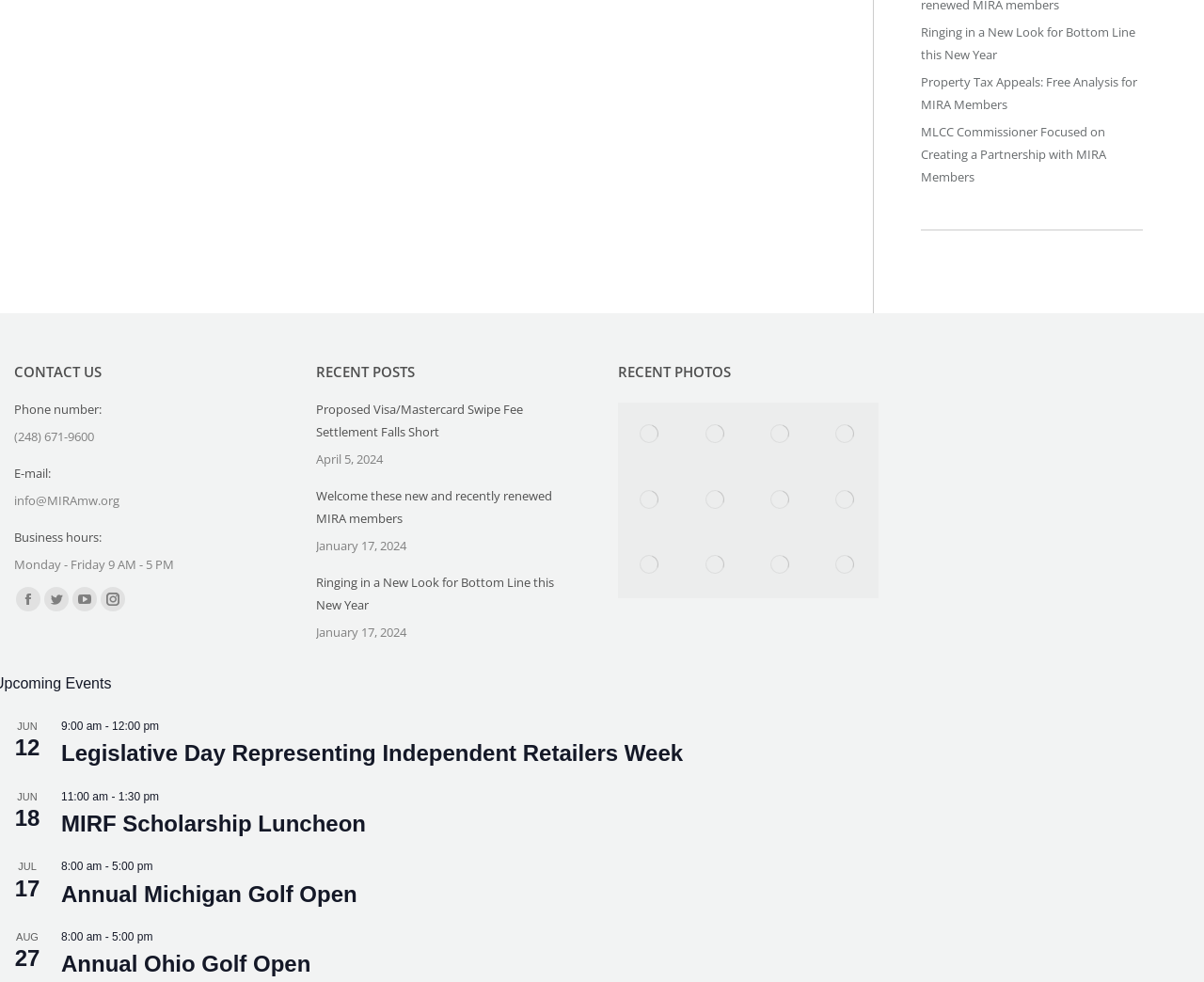Determine the bounding box coordinates for the clickable element to execute this instruction: "Call the phone number". Provide the coordinates as four float numbers between 0 and 1, i.e., [left, top, right, bottom].

[0.012, 0.436, 0.078, 0.453]